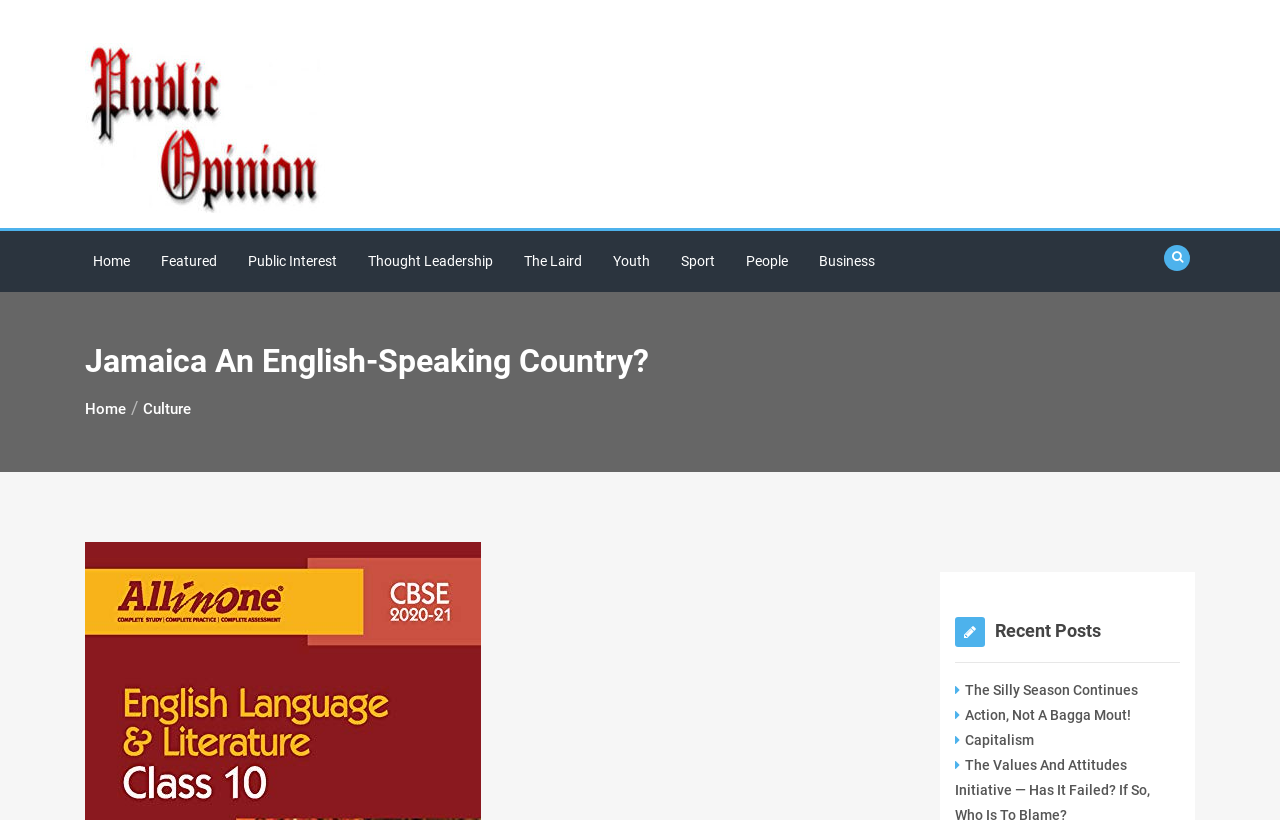Generate a thorough explanation of the webpage's elements.

The webpage is about an article titled "Jamaica An English-Speaking Country?" from Public Opinion. At the top left, there is a logo of Public Opinion, which is an image accompanied by a link. Below the logo, there is a navigation menu with links to various categories, including Home, Featured, Public Interest, Thought Leadership, The Laird, Youth, Sport, People, and Business. These links are aligned horizontally and take up about half of the screen width.

The main content of the article starts below the navigation menu, with a heading that repeats the title of the article. The article begins with a humorous tone, discussing the misconception that Jamaica is an English-speaking country.

On the right side of the page, there is a section with recent posts, marked by a heading with an icon. This section contains three links to other articles, titled "The Silly Season Continues", "Action, Not A Bagga Mout!", and "Capitalism". These links are stacked vertically and take up about a quarter of the screen height.

At the top right corner, there is a small icon, which is a link, but its purpose is not clear.